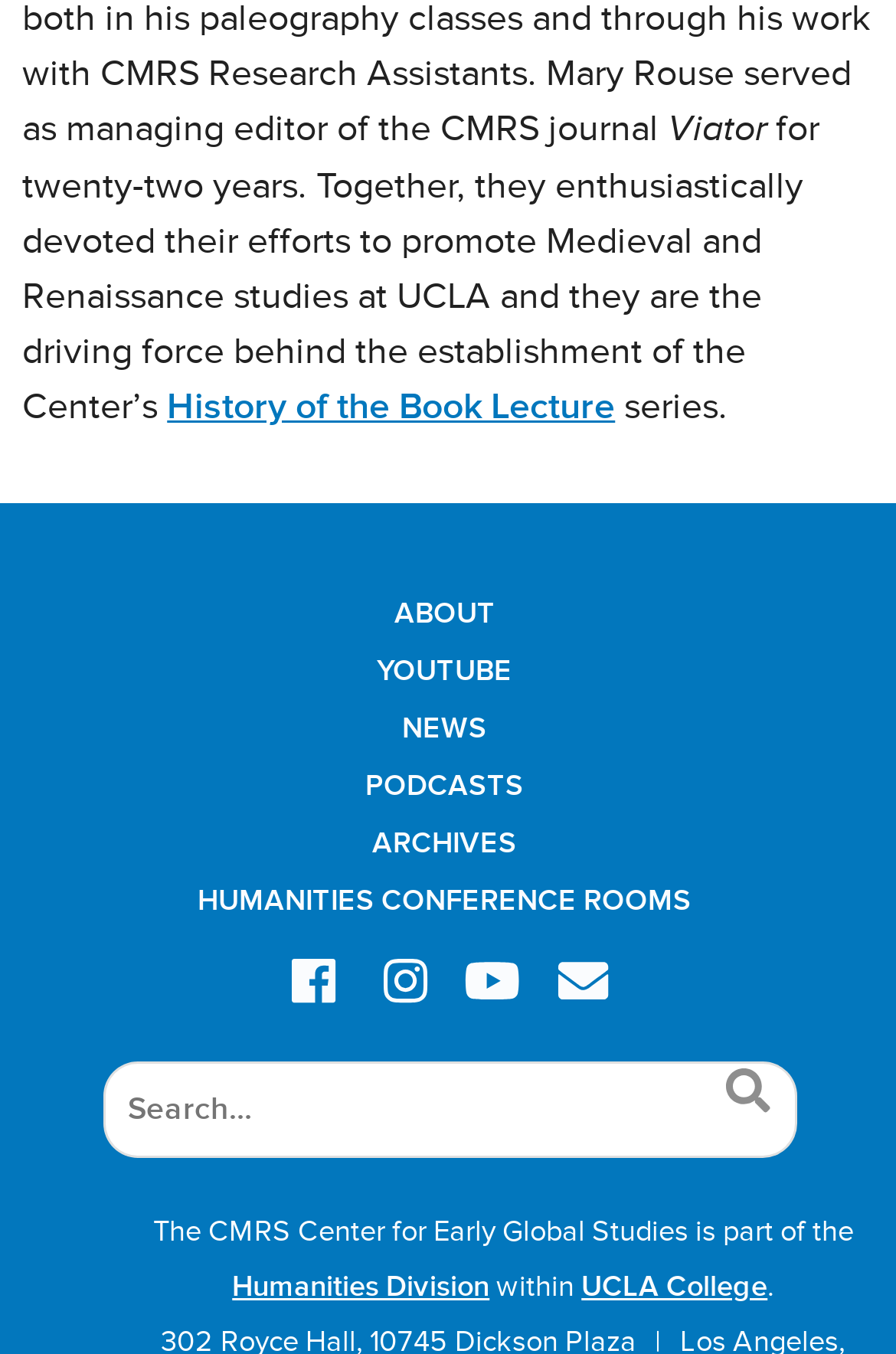Locate the bounding box of the UI element with the following description: "Humanities Division".

[0.259, 0.938, 0.546, 0.962]